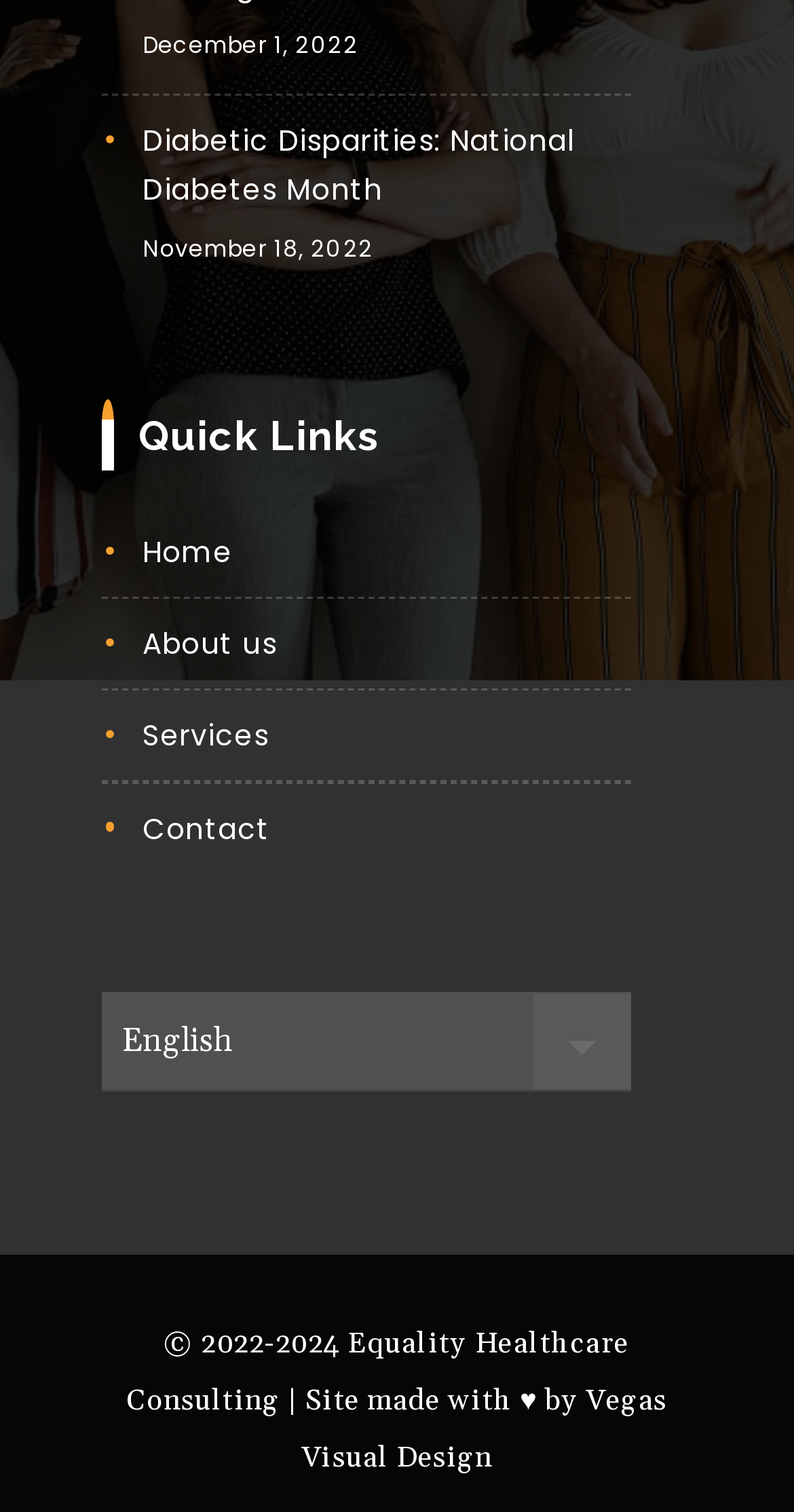Please look at the image and answer the question with a detailed explanation: What is the purpose of the links under 'Quick Links'?

The links under 'Quick Links' are 'Home', 'About us', 'Services', and 'Contact', which are typical navigation links found on a website, suggesting that they are used for navigating to different sections of the website.